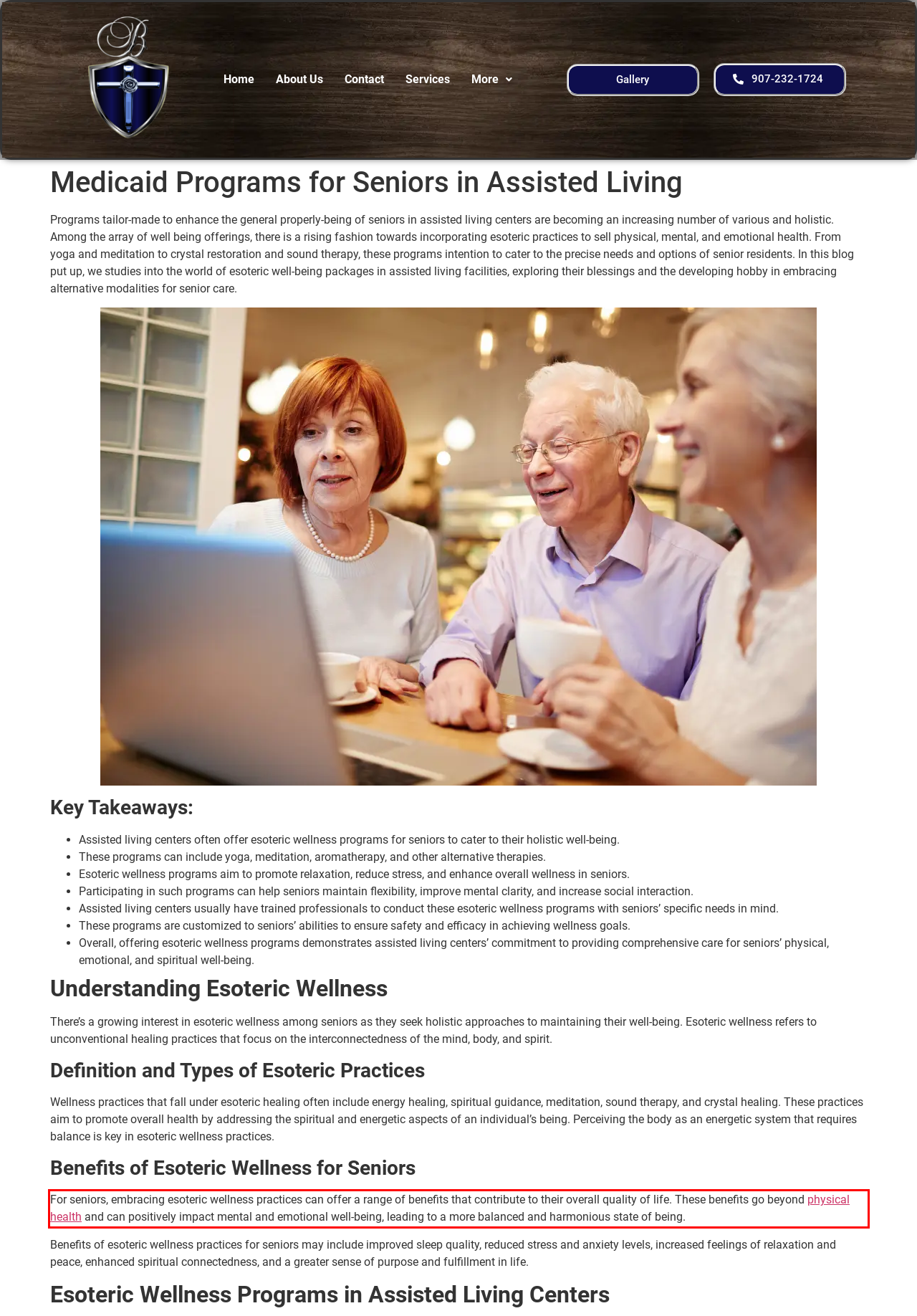Identify and extract the text within the red rectangle in the screenshot of the webpage.

For seniors, embracing esoteric wellness practices can offer a range of benefits that contribute to their overall quality of life. These benefits go beyond physical health and can positively impact mental and emotional well-being, leading to a more balanced and harmonious state of being.